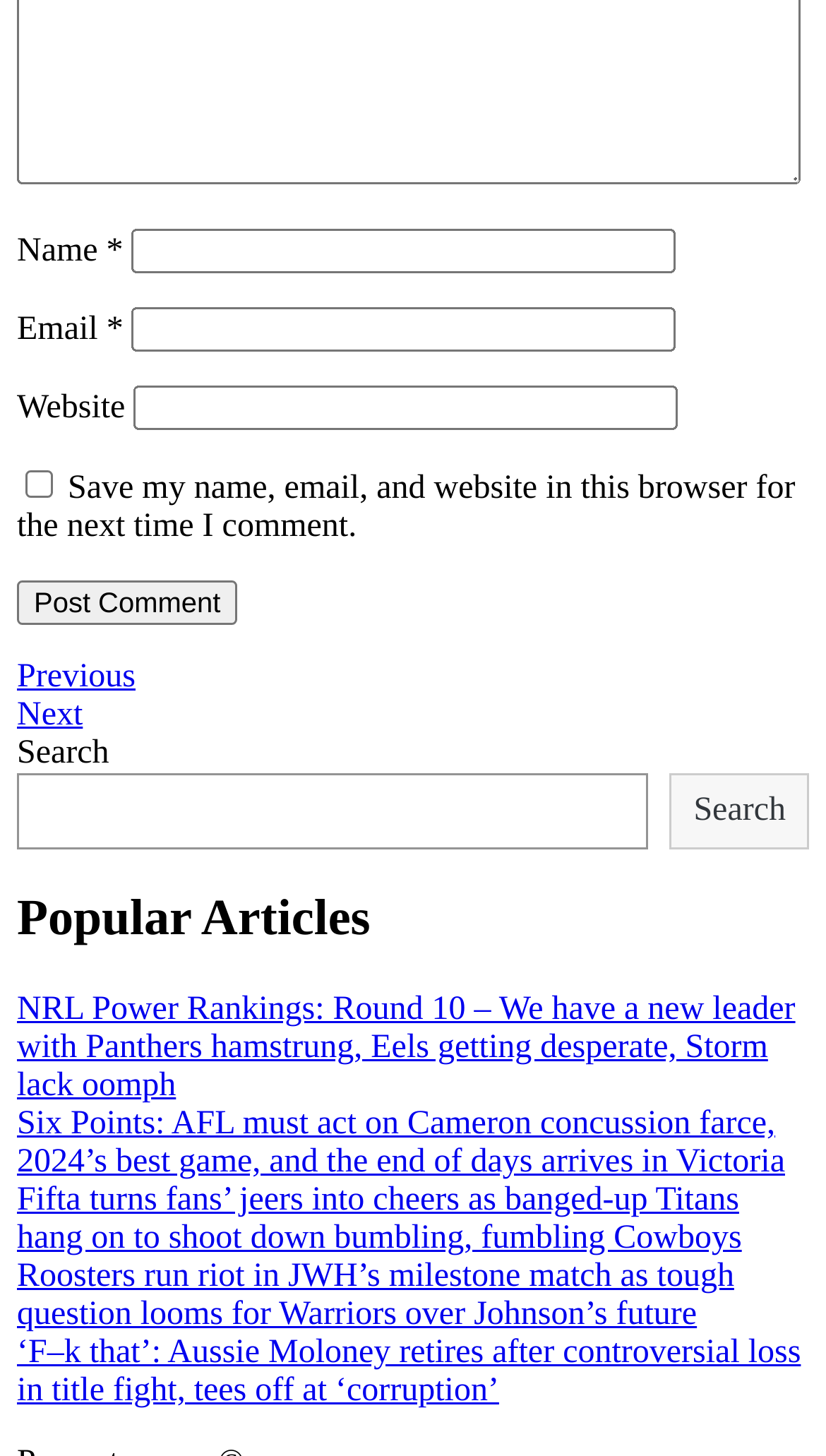Identify the bounding box coordinates of the part that should be clicked to carry out this instruction: "Go to the previous post".

[0.021, 0.453, 0.164, 0.478]